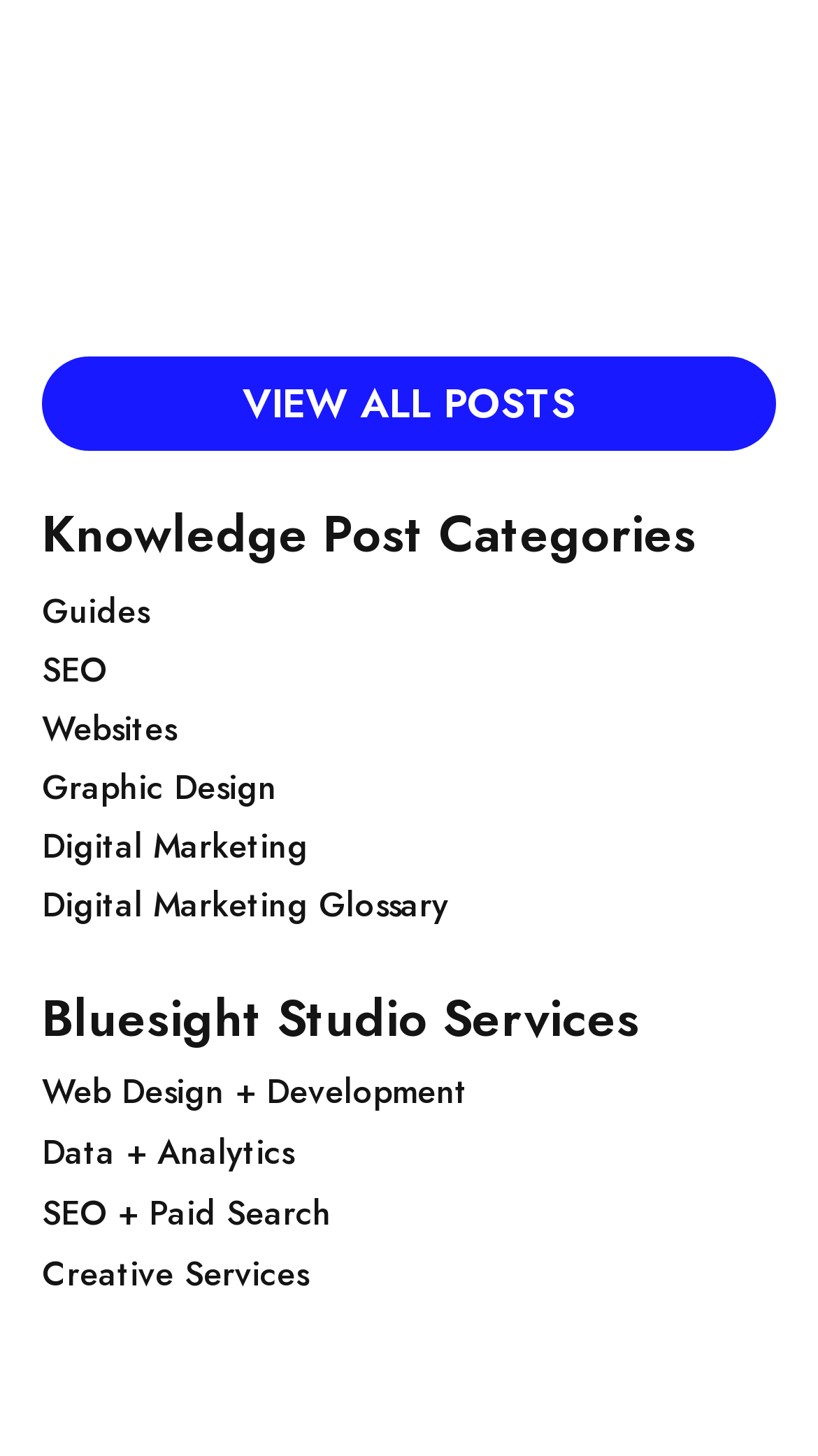Please locate the bounding box coordinates of the element that should be clicked to achieve the given instruction: "Contact the web editor".

None